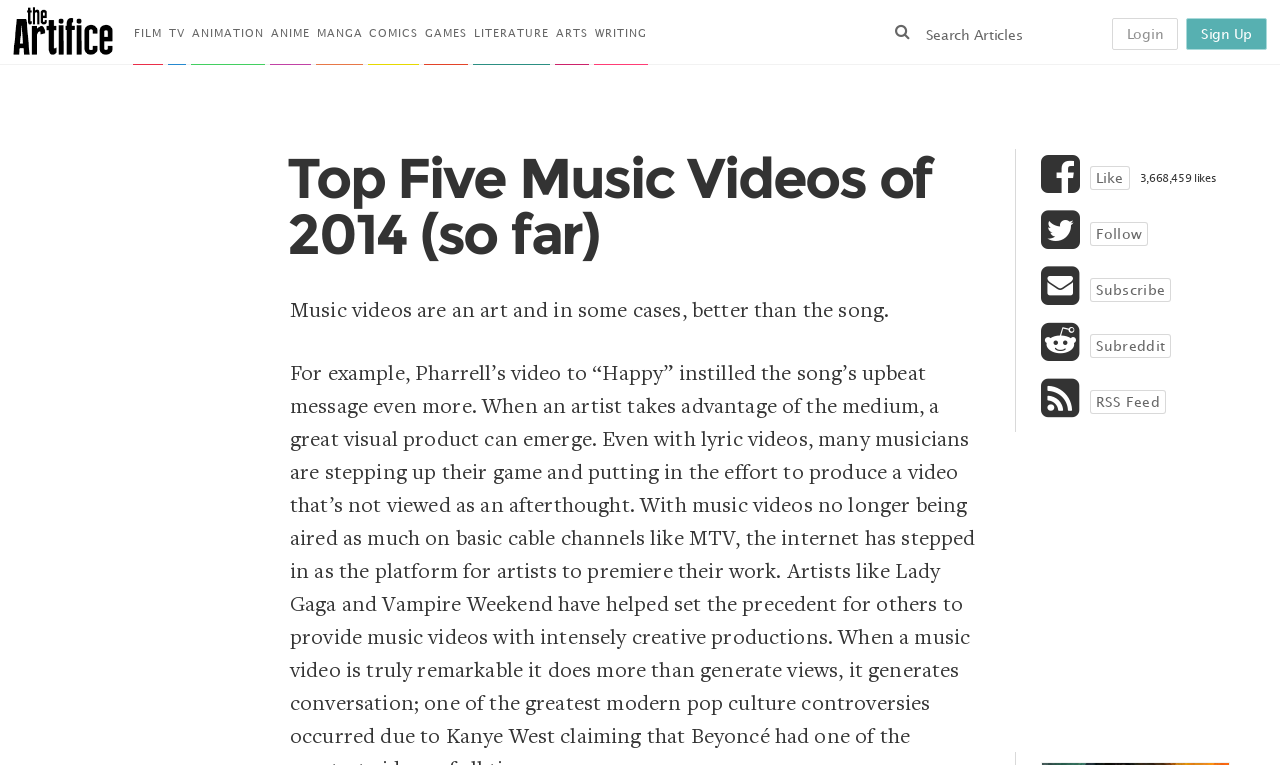What is the website's name?
Look at the image and provide a detailed response to the question.

The website's name can be found in the top-left corner of the webpage, where it says 'The Artifice' in an image and a link with the same text.